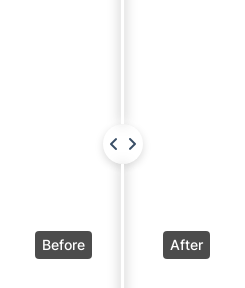What is the purpose of showcasing this oven?
Based on the image, answer the question with as much detail as possible.

The caption highlights the transformation of the oven from 'neglected to pristine', suggesting that the purpose of showcasing this oven is to demonstrate the effectiveness and value of professional cleaning services.